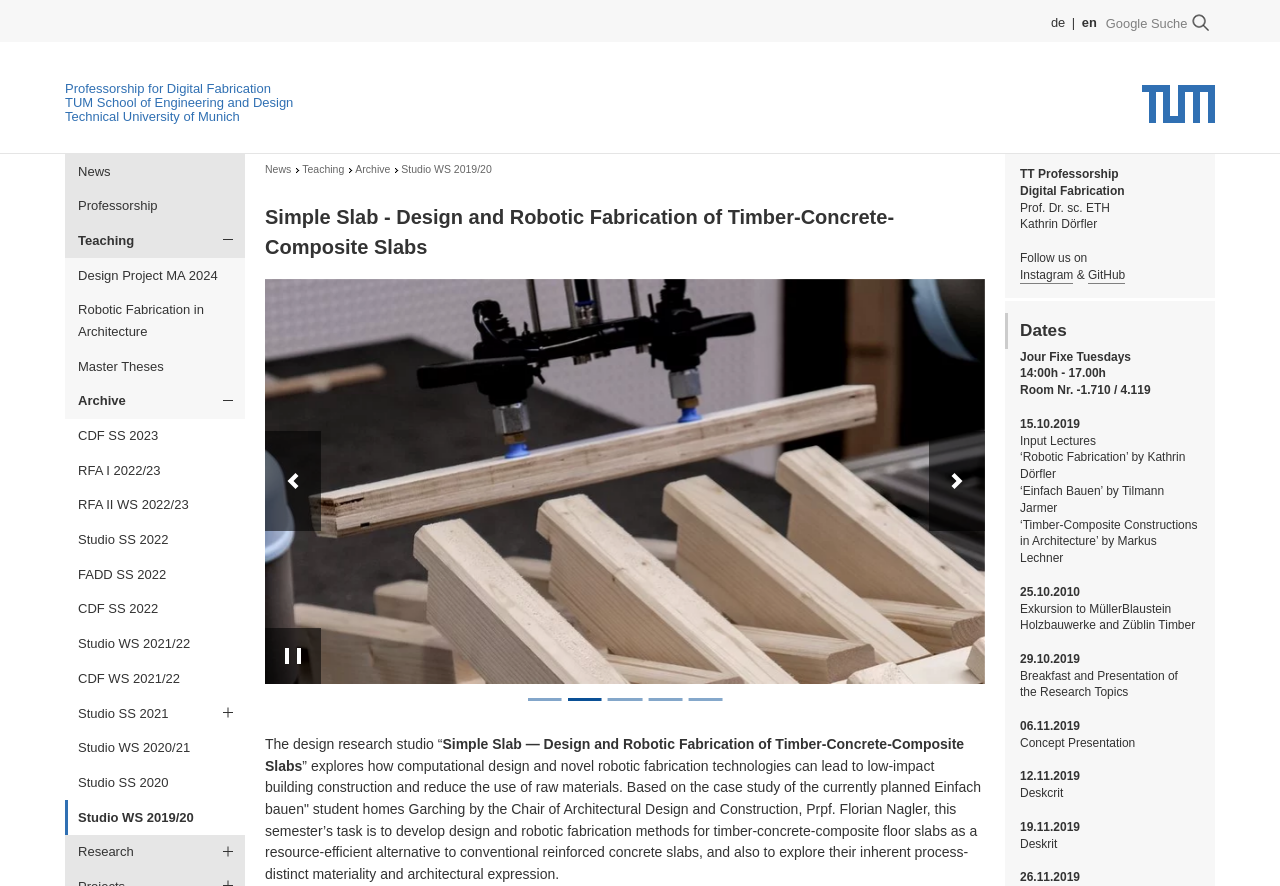Given the webpage screenshot and the description, determine the bounding box coordinates (top-left x, top-left y, bottom-right x, bottom-right y) that define the location of the UI element matching this description: Research

[0.051, 0.942, 0.191, 0.981]